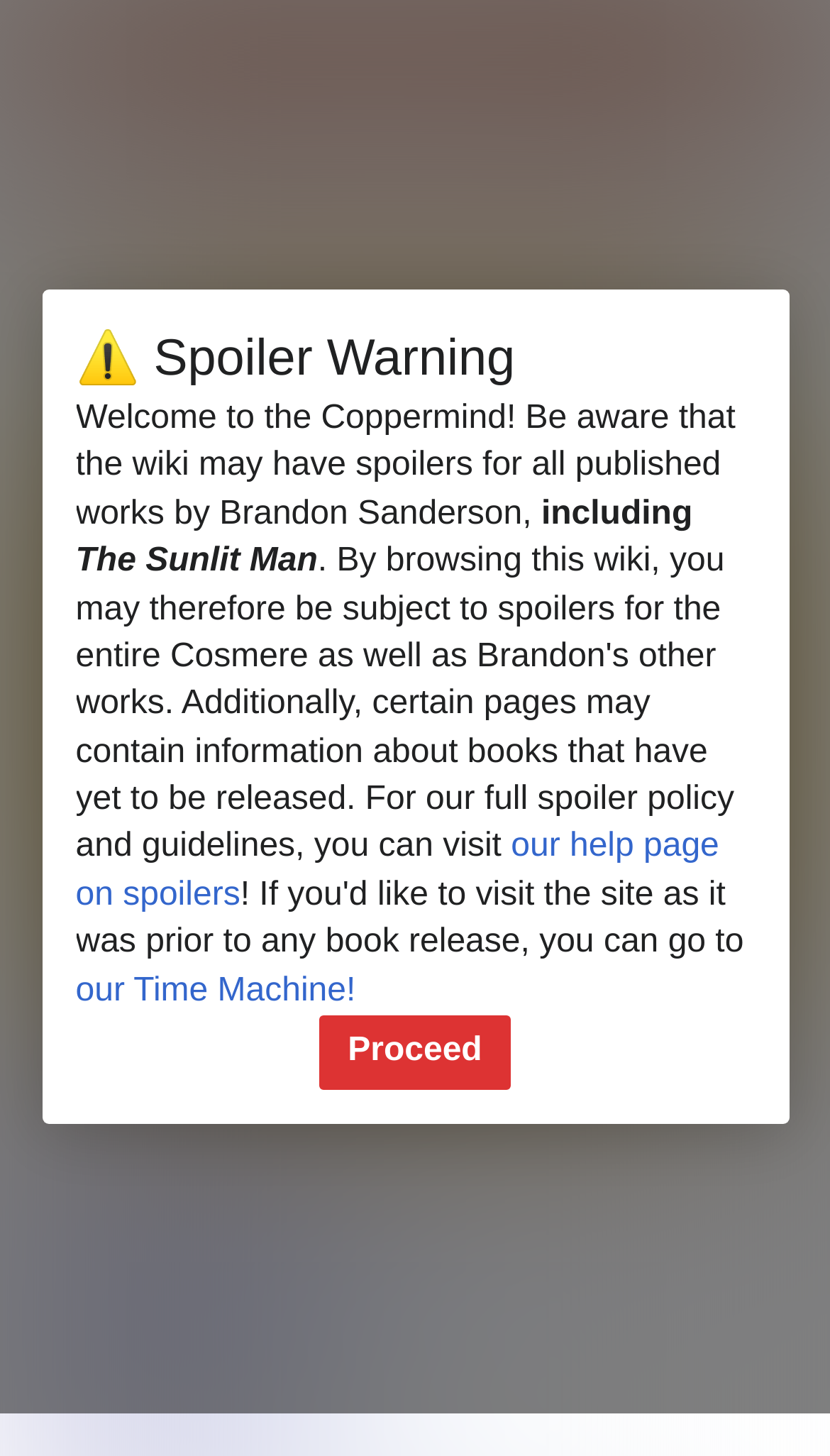Find the bounding box of the UI element described as: "parent_node: Open main menu". The bounding box coordinates should be given as four float values between 0 and 1, i.e., [left, top, right, bottom].

[0.041, 0.007, 0.074, 0.026]